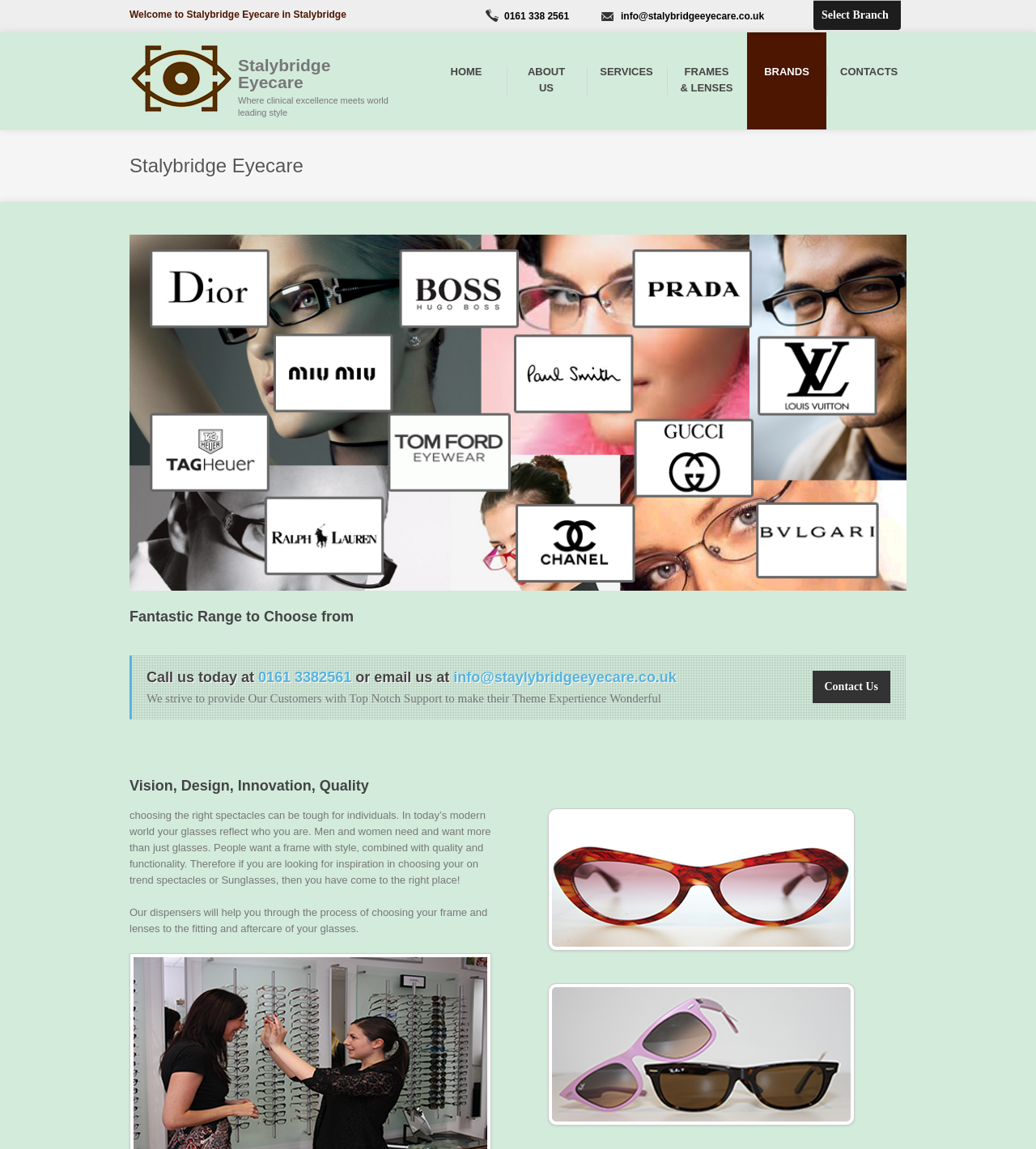Pinpoint the bounding box coordinates of the clickable area necessary to execute the following instruction: "Click on the 'HOME' link". The coordinates should be given as four float numbers between 0 and 1, namely [left, top, right, bottom].

[0.422, 0.028, 0.478, 0.096]